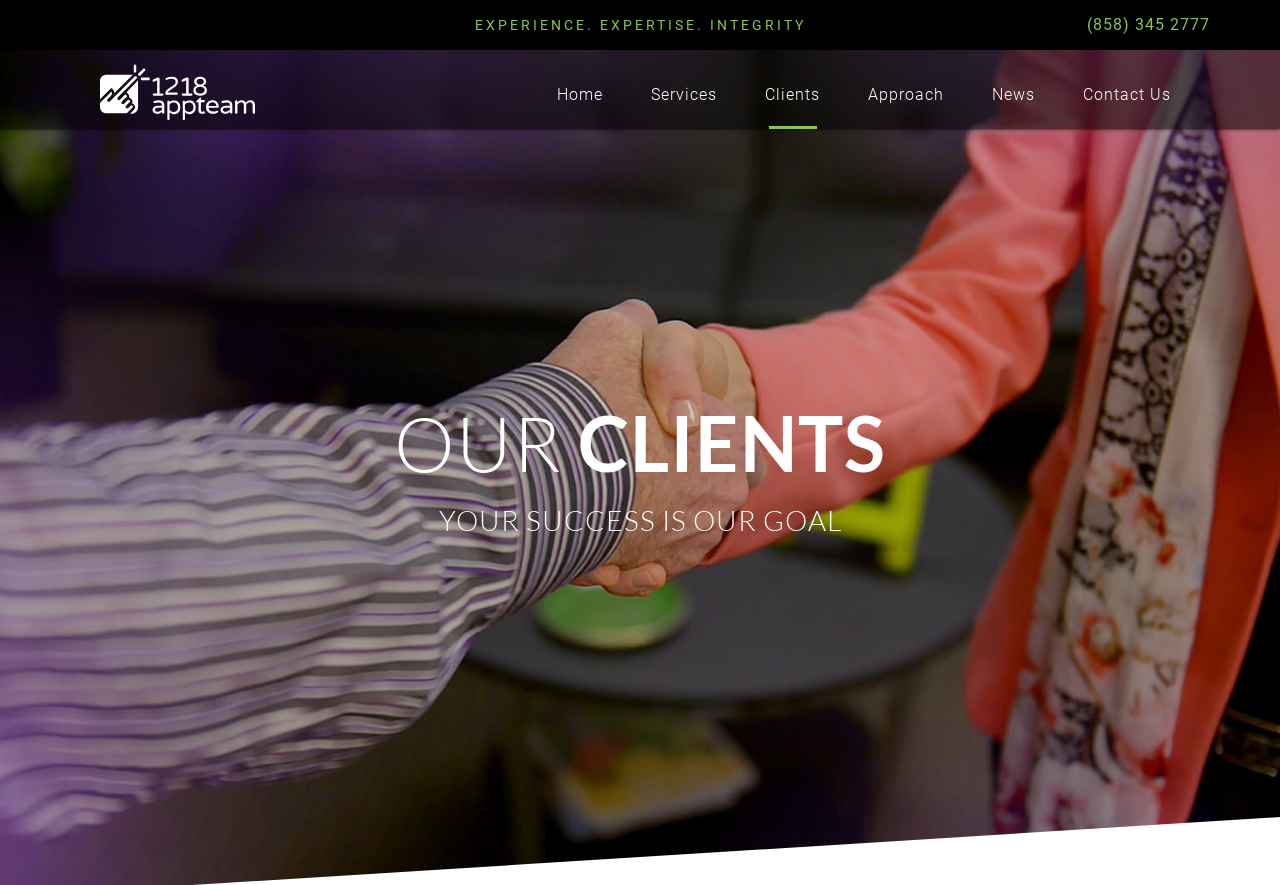How many main links are there in the top navigation bar?
Based on the visual details in the image, please answer the question thoroughly.

I counted the number of link elements in the top navigation bar, which are 'Home', 'Services', 'Clients', 'Approach', 'News', and 'Contact Us'. There are 6 links in total.